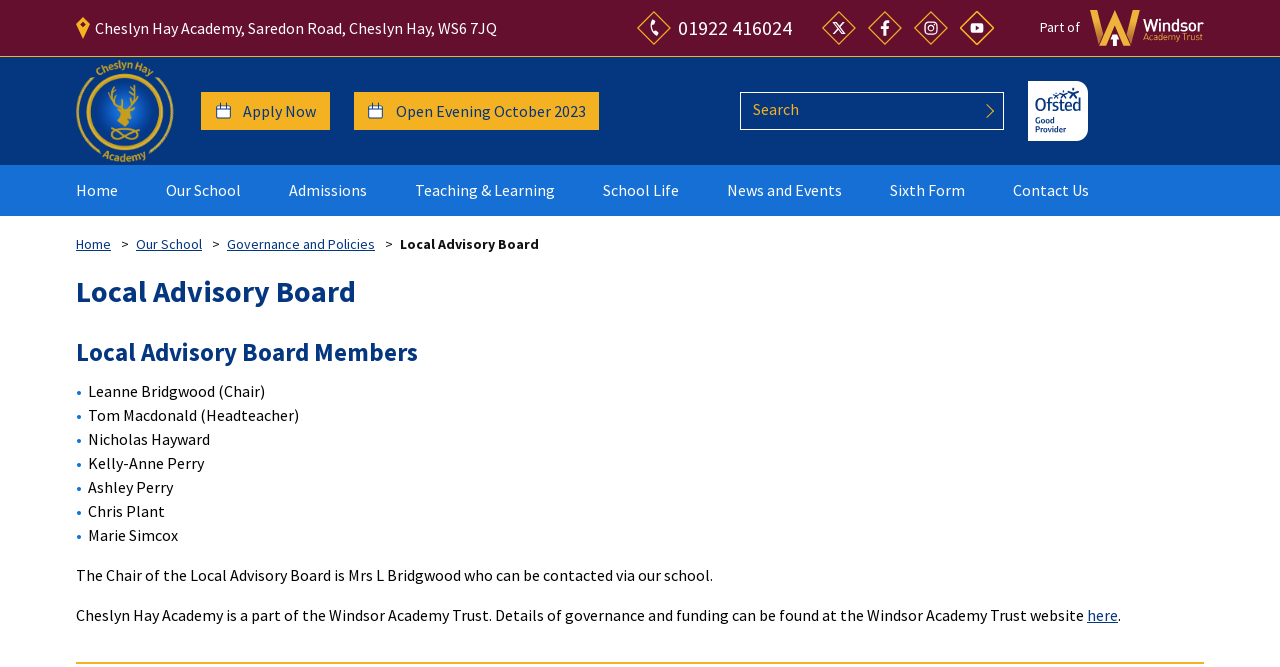Could you provide the bounding box coordinates for the portion of the screen to click to complete this instruction: "Apply Now"?

[0.339, 0.155, 0.439, 0.212]